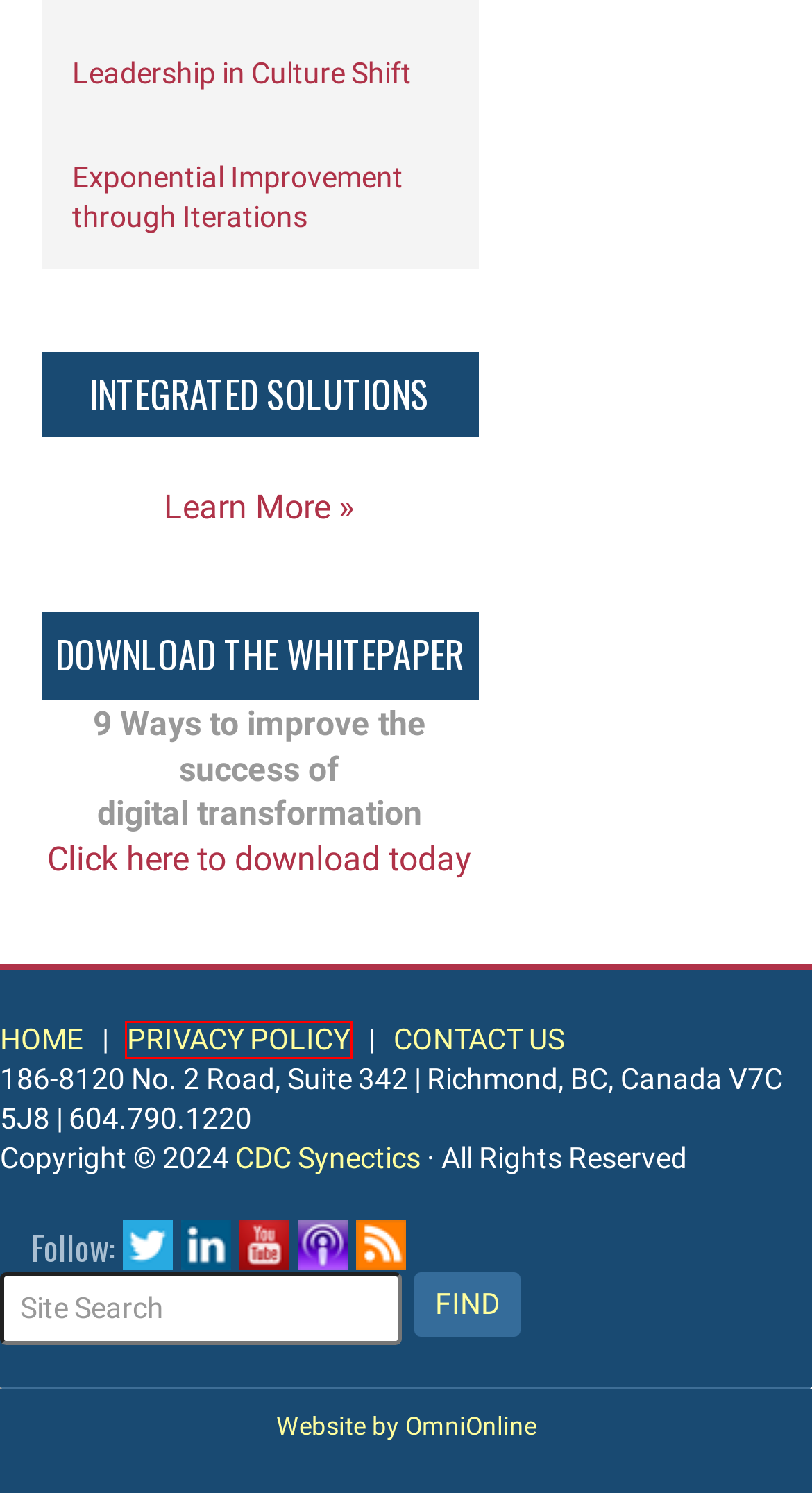Look at the screenshot of a webpage where a red rectangle bounding box is present. Choose the webpage description that best describes the new webpage after clicking the element inside the red bounding box. Here are the candidates:
A. Leadership in Culture Shift - CDC Synectics on How to Leverage Resources
B. 9 Ways to improve the success of digital transformation - CDC Synectics on How to Leverage Resources
C. How to Improve Receptiveness to Data Governance - CDC Synectics on How to Leverage Resources
D. Regina Saskatchewan Web Design & Development – Our Websites Mean Business!
E. Exponential Improvement through Iterations - CDC Synectics on How to Leverage Resources
F. Privacy Policy - CDC Synectics on How to Leverage Resources
G. Business Results Archives - CDC Synectics on How to Leverage Resources
H. Consulting - CDC Synectics on How to Leverage Resources

F